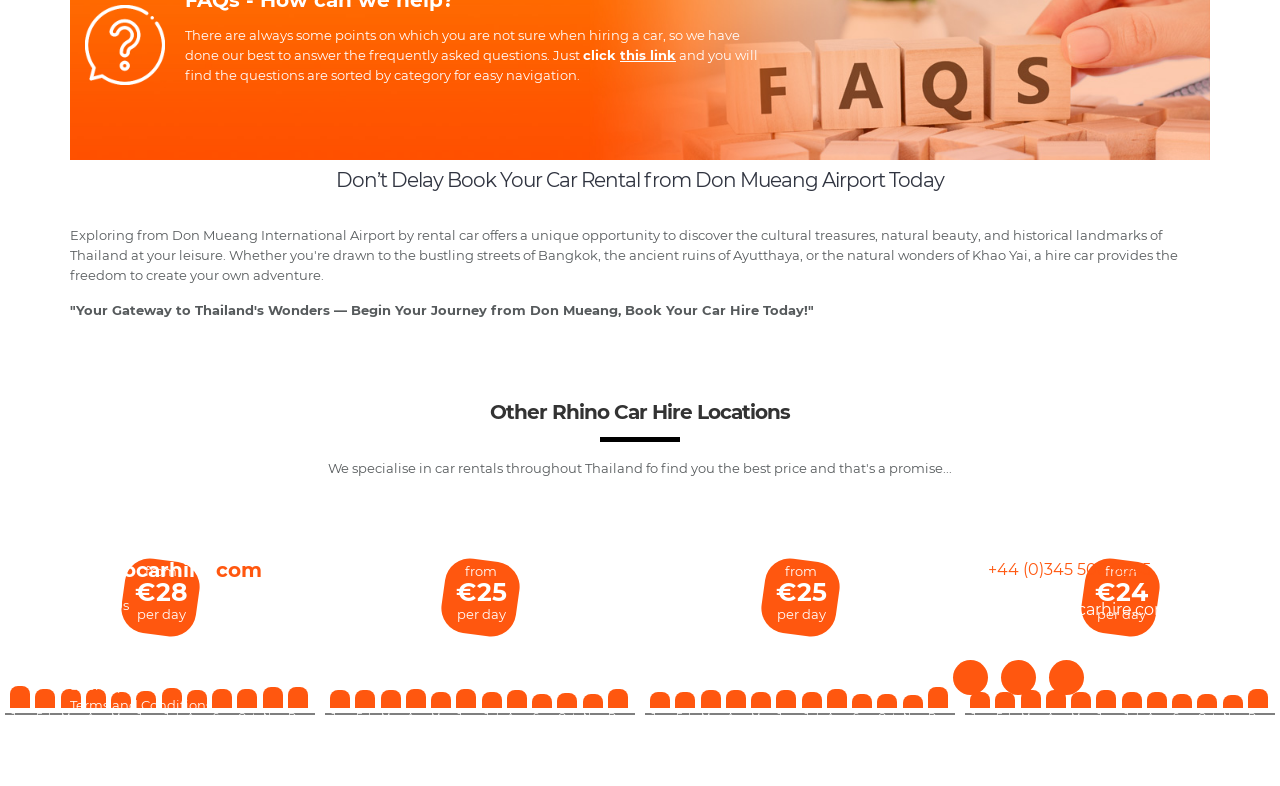Can you give a detailed response to the following question using the information from the image? How many car hire locations are listed on this webpage?

The webpage lists two car hire locations: Udon Thani Airport and Car Hire Khon Kaen Airport.